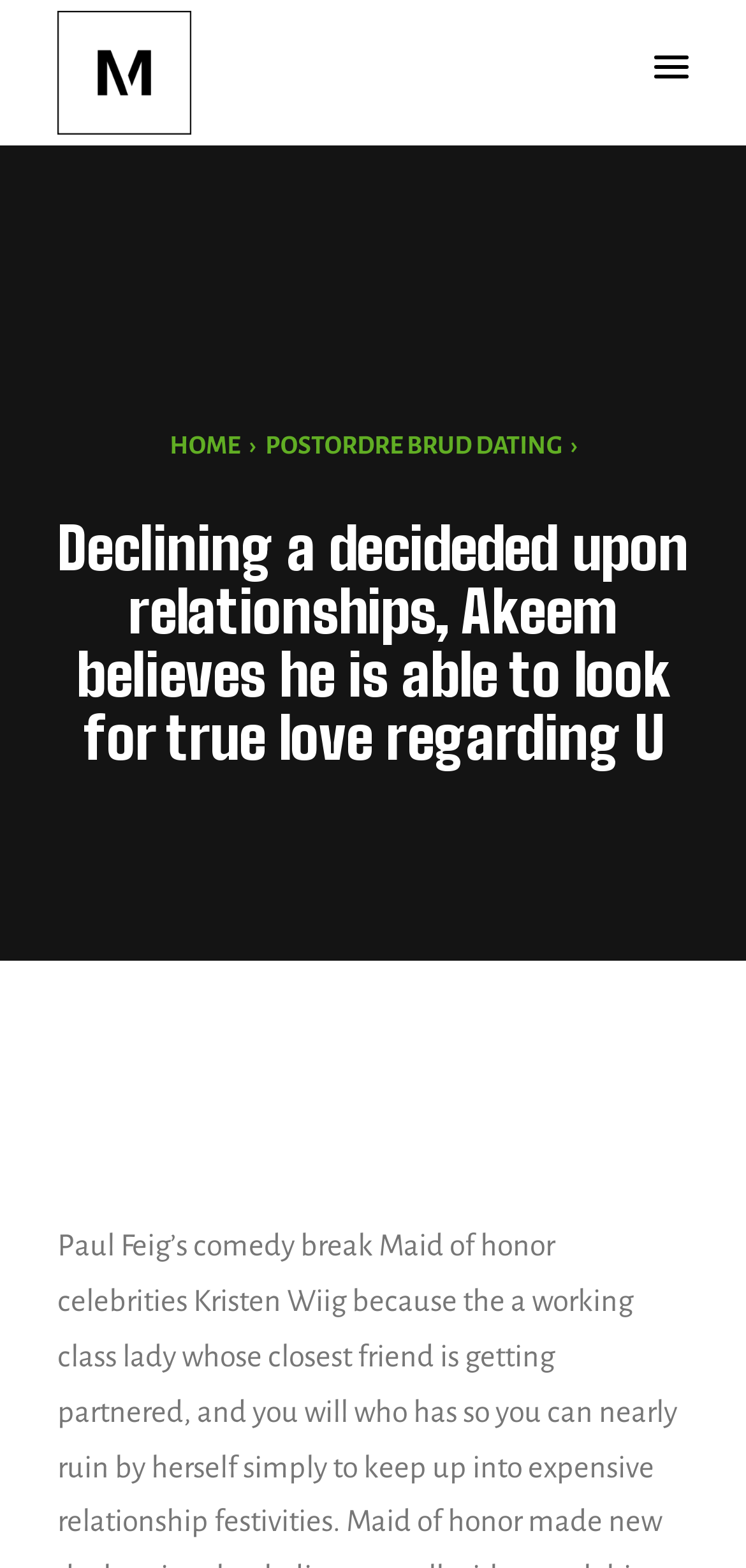Construct a thorough caption encompassing all aspects of the webpage.

The webpage appears to be a personal blog or article page, with a focus on relationships and dating. At the top left corner, there is a logo image with a link to the homepage. Next to the logo, there is a button with a dropdown menu. 

Below the logo, there is a navigation menu with three links: "HOME", a separator symbol "›", and "POSTORDRE BRUD DATING". The "HOME" link is positioned to the left, followed by the separator symbol, and then the "POSTORDRE BRUD DATING" link, which takes up most of the width of the navigation menu.

The main content of the page is a heading that spans almost the entire width of the page, stating "Declining a decideded upon relationships, Akeem believes he is able to look for true love regarding U". This heading is positioned below the navigation menu.

At the bottom right corner of the page, there is a link with a symbol "", which may be a social media link or a link to another webpage.